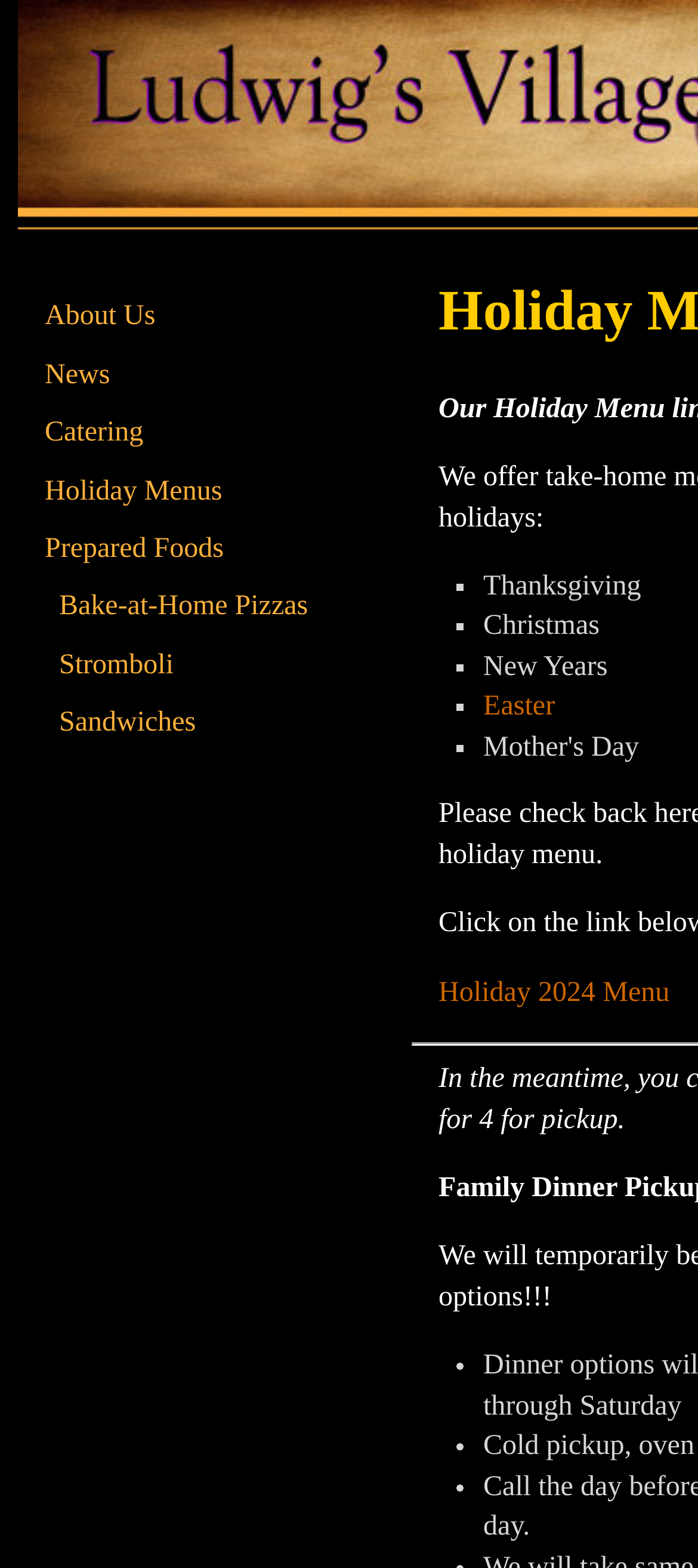Generate an in-depth caption that captures all aspects of the webpage.

The webpage is about Holiday Meals from Ludwigs Village Market. At the top, there are six links: "About Us", "News", "Catering", "Holiday Menus", "Prepared Foods", and several links related to food items, including "Bake-at-Home Pizzas", "Stromboli", and "Sandwiches". 

Below these links, there is a section with four list markers, each accompanied by a text: "Thanksgiving", "Christmas", "New Years", and "Easter". These list markers are aligned vertically and positioned to the left of their corresponding texts.

Further down, there is a prominent link "Holiday 2024 Menu" followed by a text "for 4 for pickup." This section appears to be a call-to-action or a featured item.

Finally, at the bottom, there are three more list markers, but they do not have accompanying texts. They are aligned vertically and positioned to the left of the page.